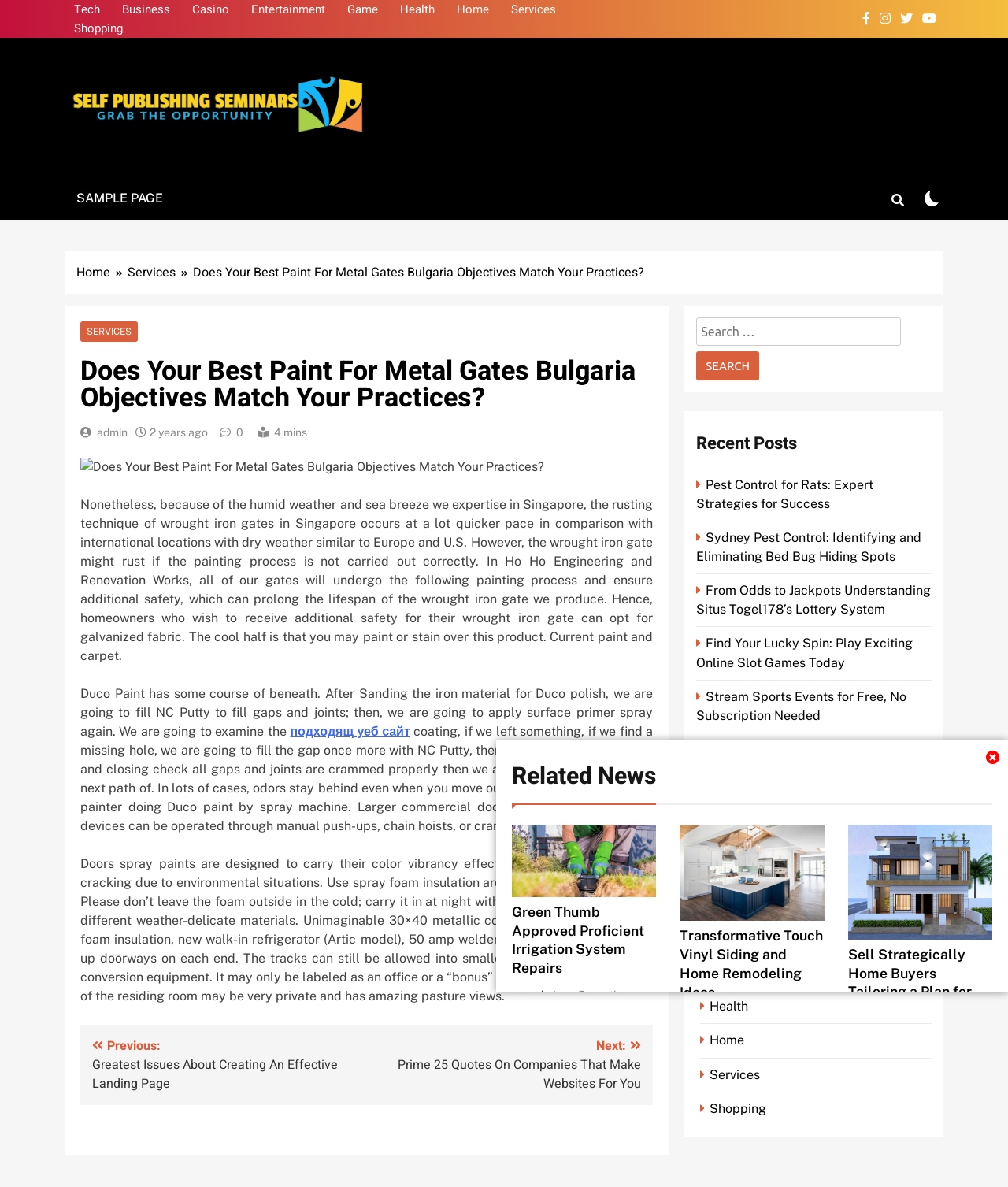Find the bounding box coordinates for the element that must be clicked to complete the instruction: "Click on the 'Tech' link". The coordinates should be four float numbers between 0 and 1, indicated as [left, top, right, bottom].

[0.064, 0.001, 0.109, 0.015]